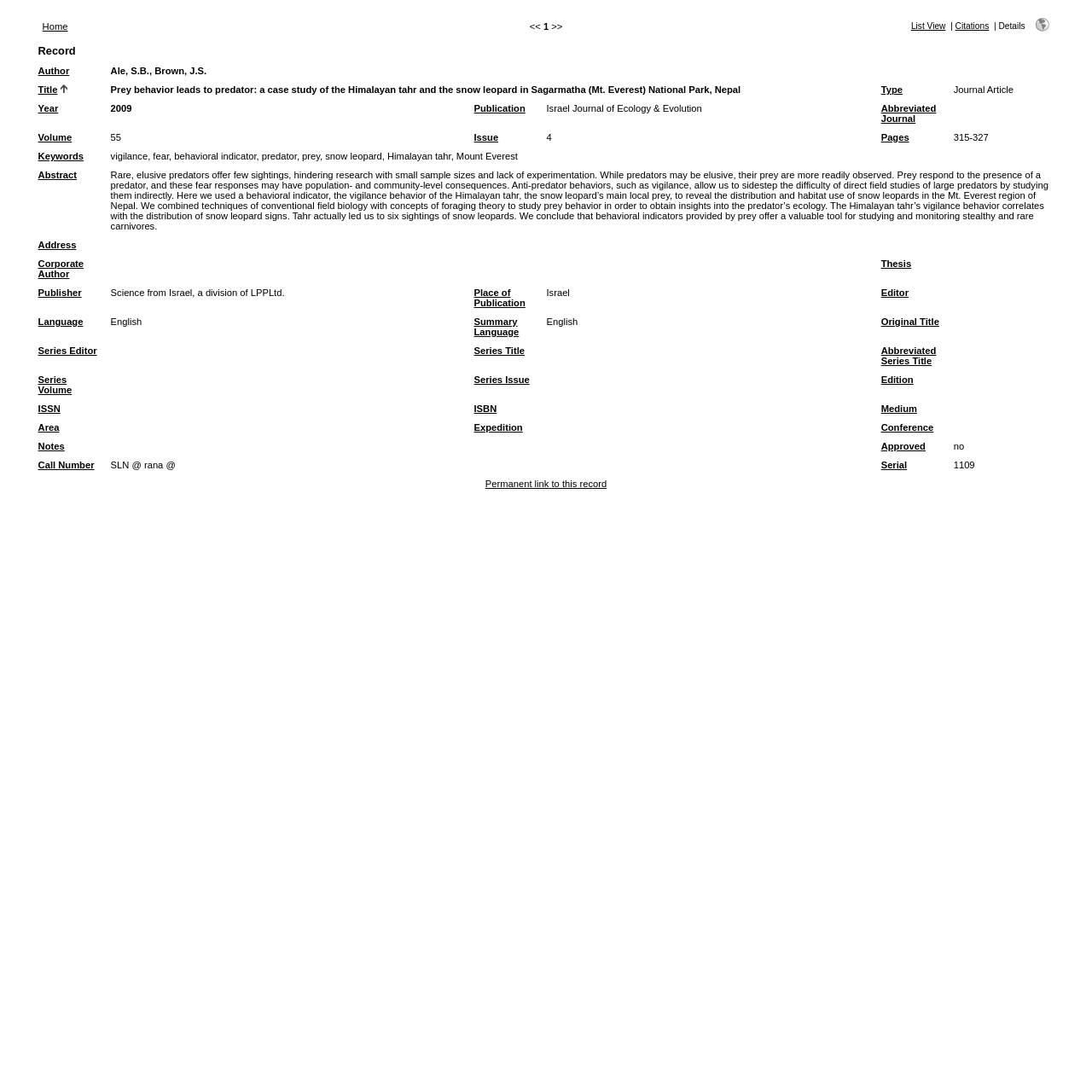Respond with a single word or phrase to the following question: What is the publication year of the first article?

2009